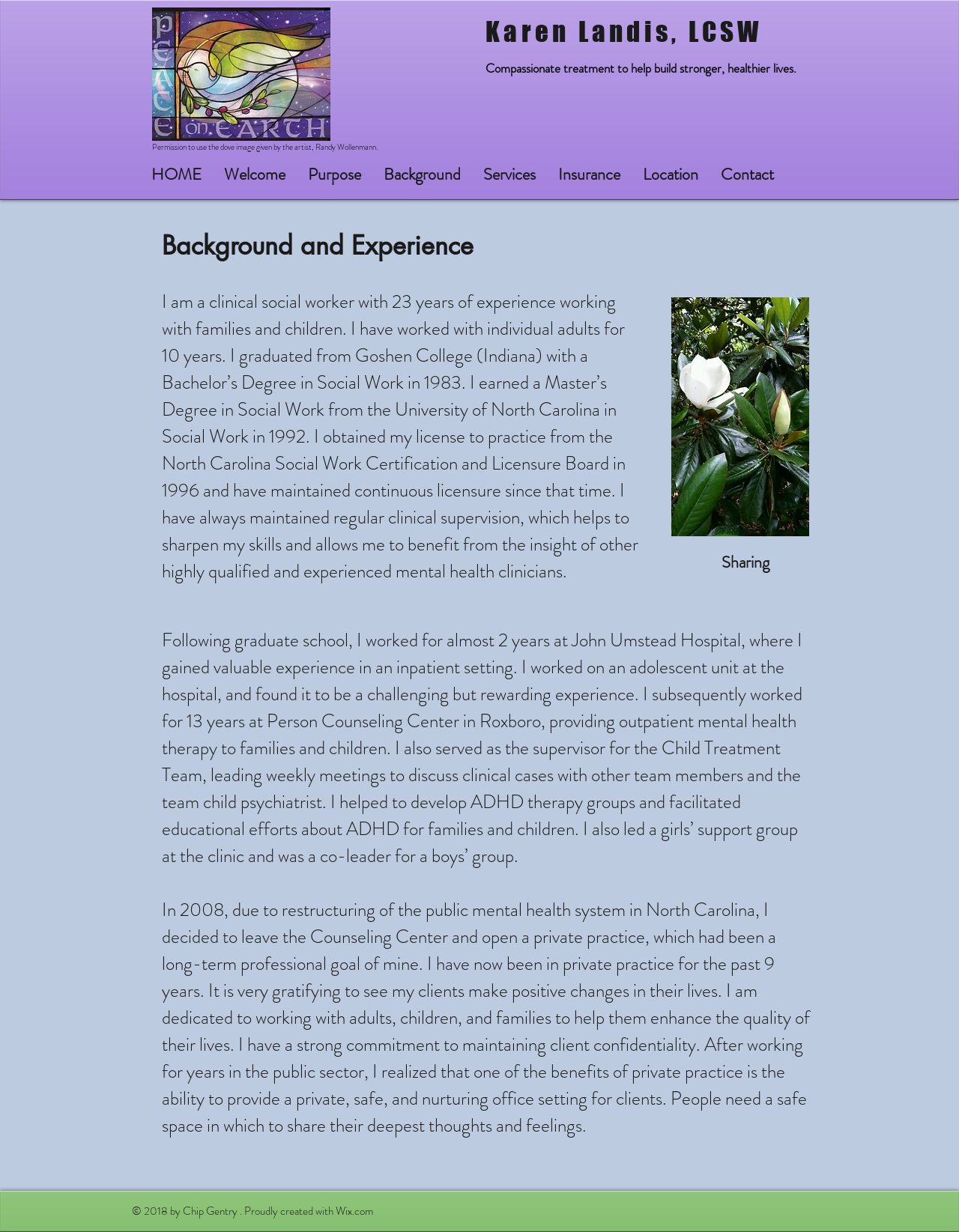What is the name of the hospital where Karen Landis worked?
Using the image, answer in one word or phrase.

John Umstead Hospital